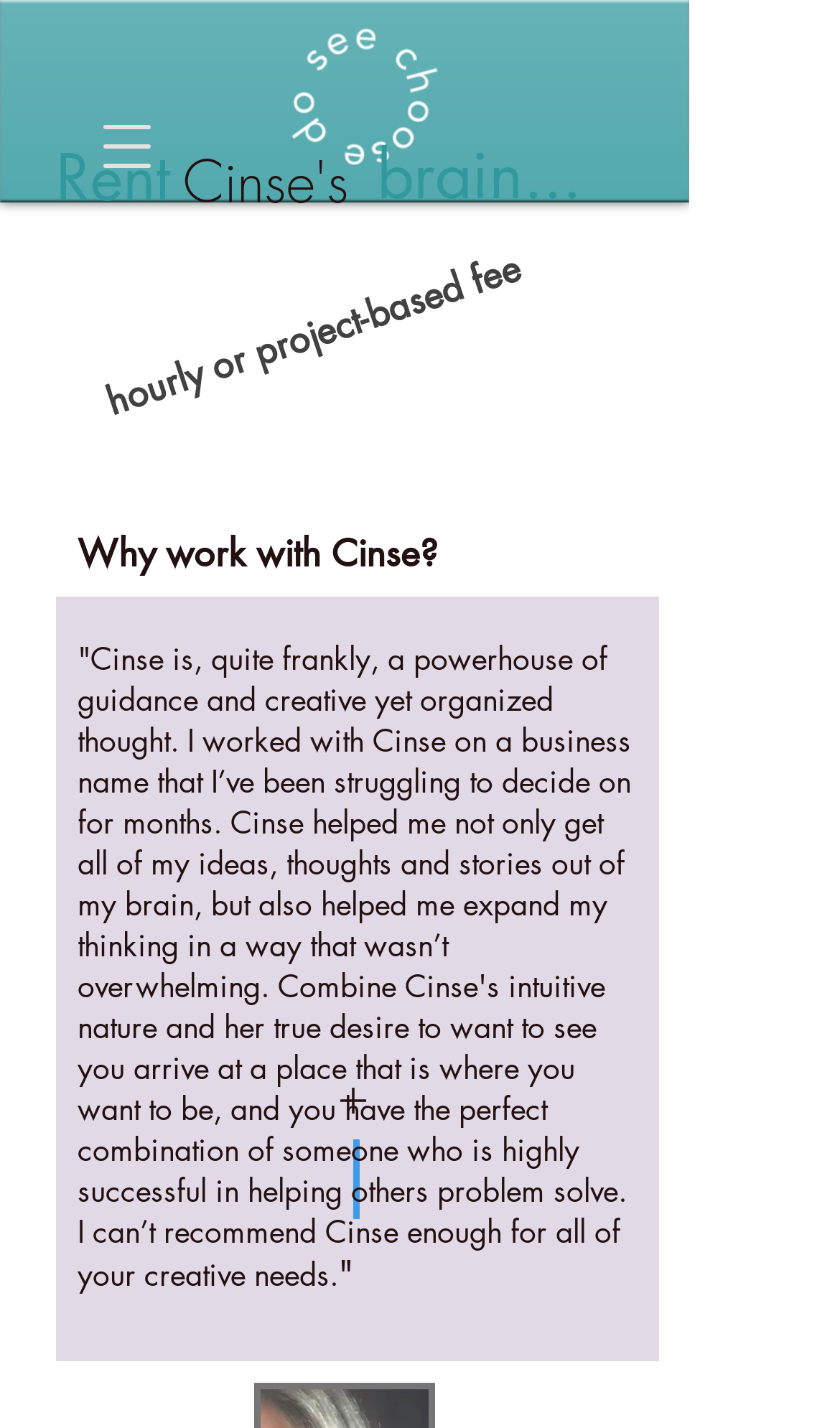Respond to the question below with a single word or phrase:
What is the tone of the testimonial about Cinse's services?

positive